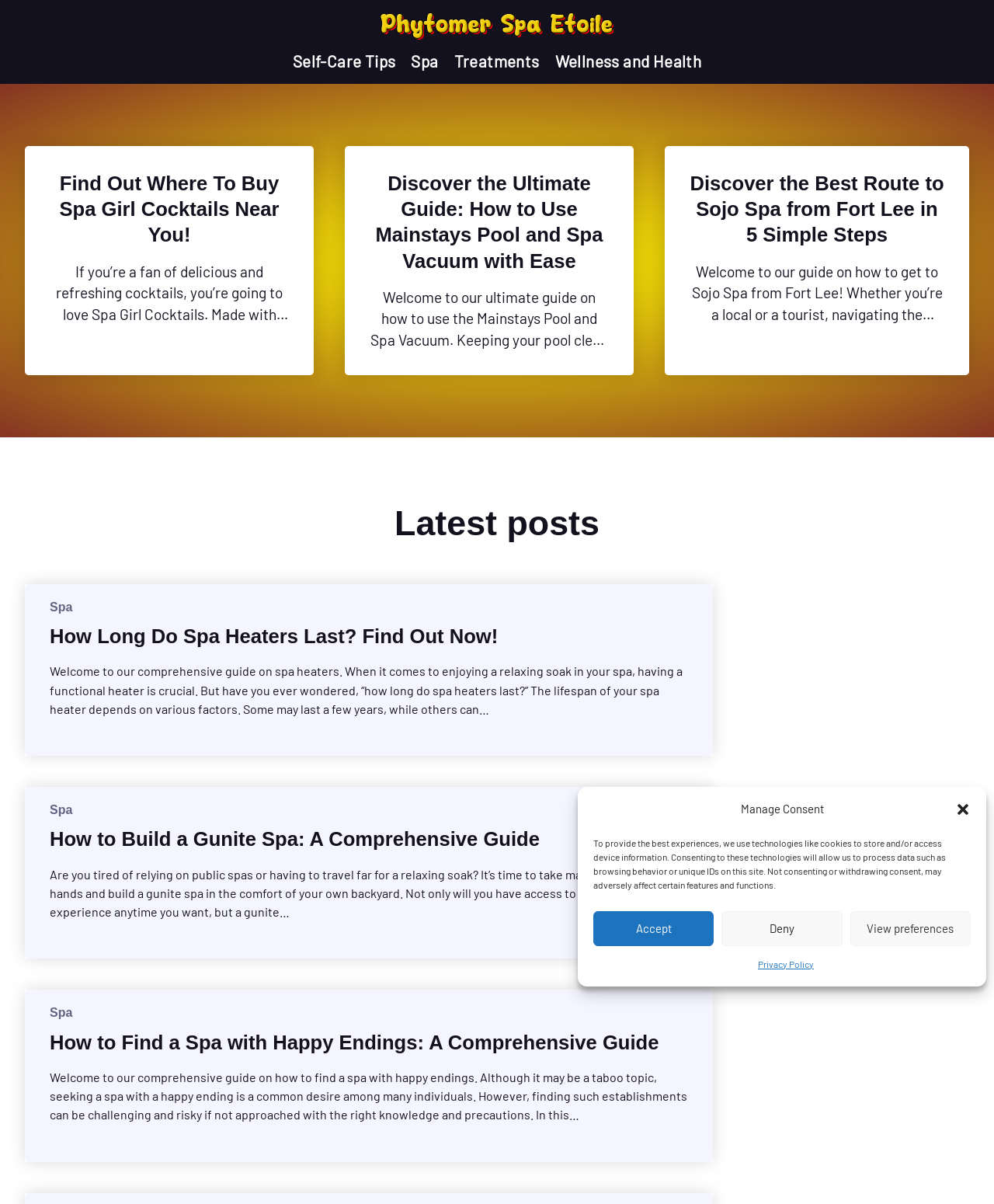Pinpoint the bounding box coordinates of the element to be clicked to execute the instruction: "Click to share on Facebook".

None